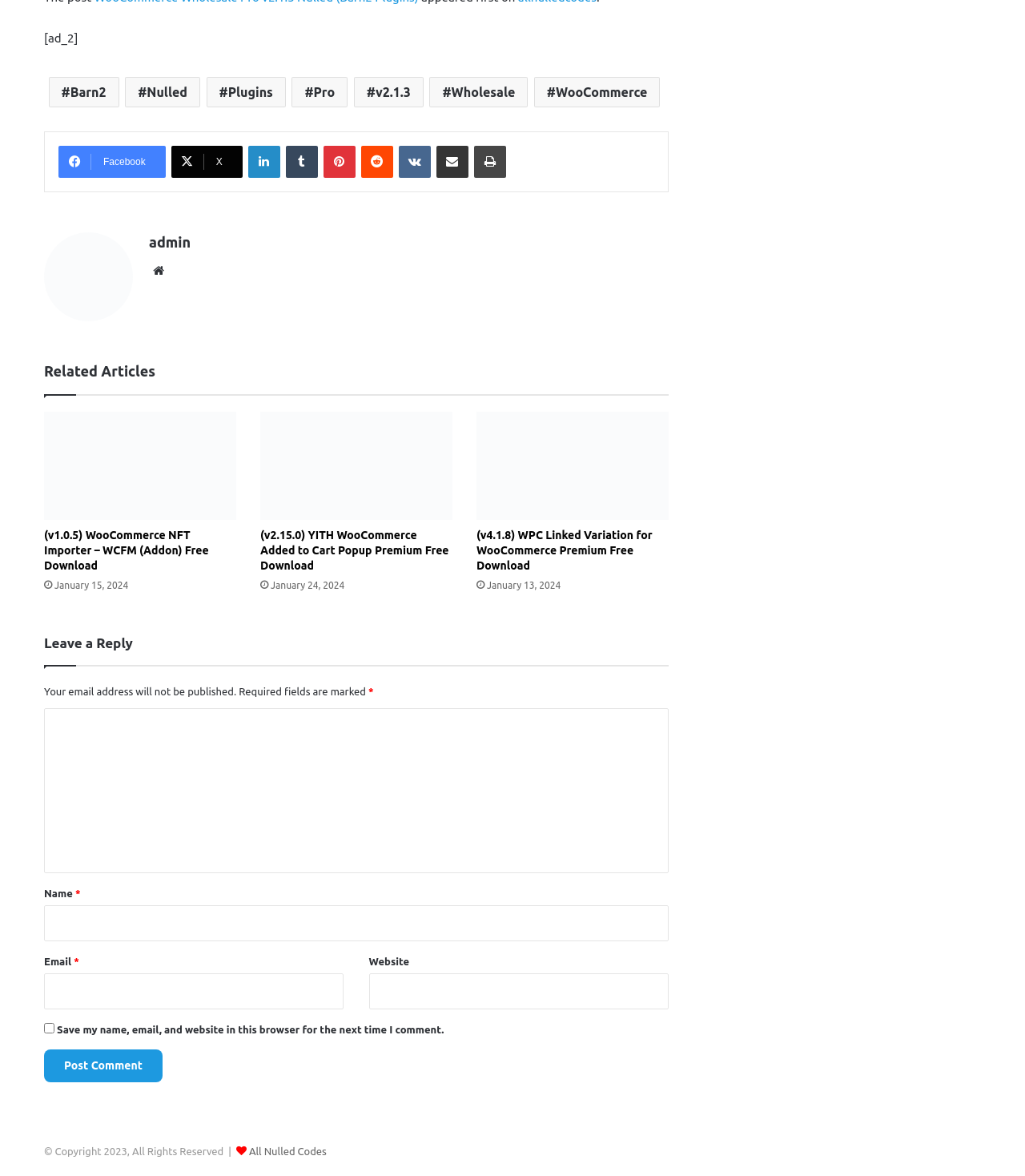Select the bounding box coordinates of the element I need to click to carry out the following instruction: "Download WooCommerce NFT Importer".

[0.043, 0.45, 0.204, 0.486]